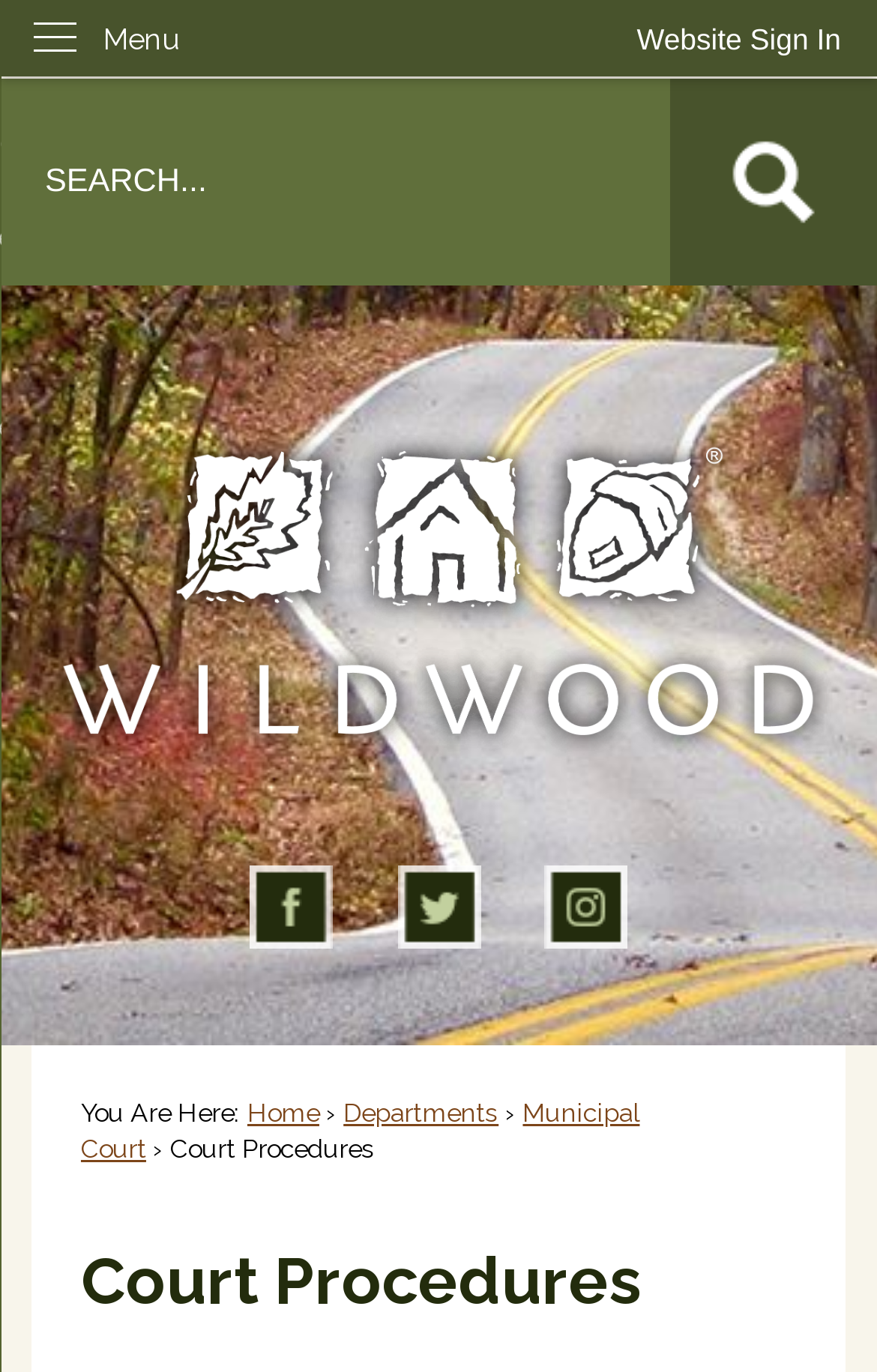Provide the bounding box coordinates for the area that should be clicked to complete the instruction: "Skip to the main content".

[0.0, 0.0, 0.042, 0.027]